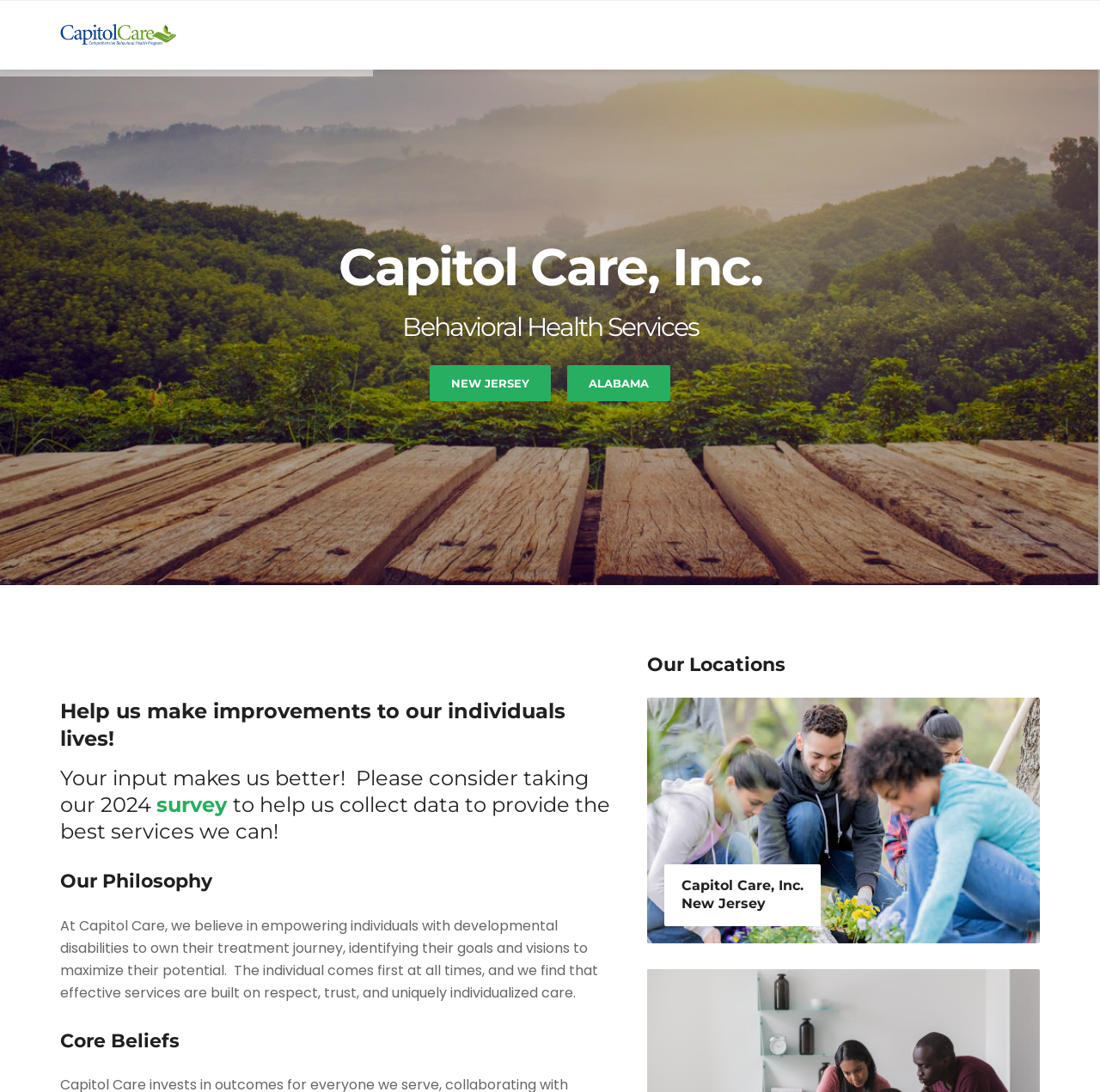Illustrate the webpage's structure and main components comprehensively.

The webpage is about Capitol Care, a premier provider of mental health, substance use, and developmental disability services in New Jersey and Alabama. At the top left, there is a link and an image with the text "Capitol Care". Below this, there is a heading with the company name "Capitol Care, Inc." followed by a subtitle "Behavioral Health Services". 

To the right of the company name, there are two links, "NEW JERSEY" and "ALABAMA", indicating the two states where the services are provided. 

Below these elements, there is a section with three headings. The first heading is empty, but it is followed by a heading that invites users to take a survey to help improve the services. This heading contains a link to the survey. The next heading is "Our Philosophy", which is followed by a paragraph of text that explains the company's approach to empowering individuals with developmental disabilities. 

Further down, there is a heading "Core Beliefs", and below it, there is a section with a heading "Our Locations". This section contains a link and an image with the text "Main Home Page", which is likely a navigation element to return to the main page. To the right of this element, there is a heading "Capitol Care, Inc. New Jersey", which suggests that this section may provide information about the company's services in New Jersey.